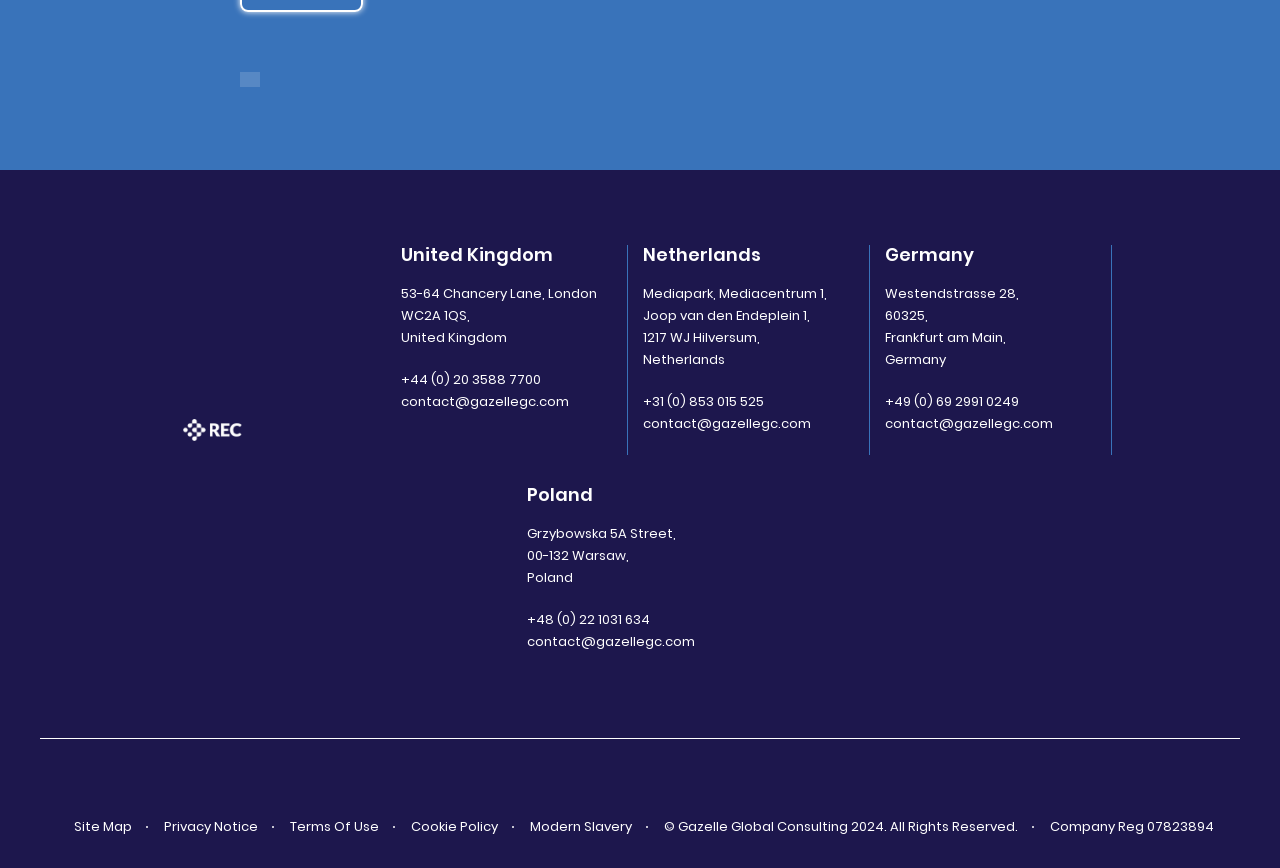Determine the bounding box coordinates of the clickable region to follow the instruction: "Check the company registration number".

[0.82, 0.942, 0.948, 0.964]